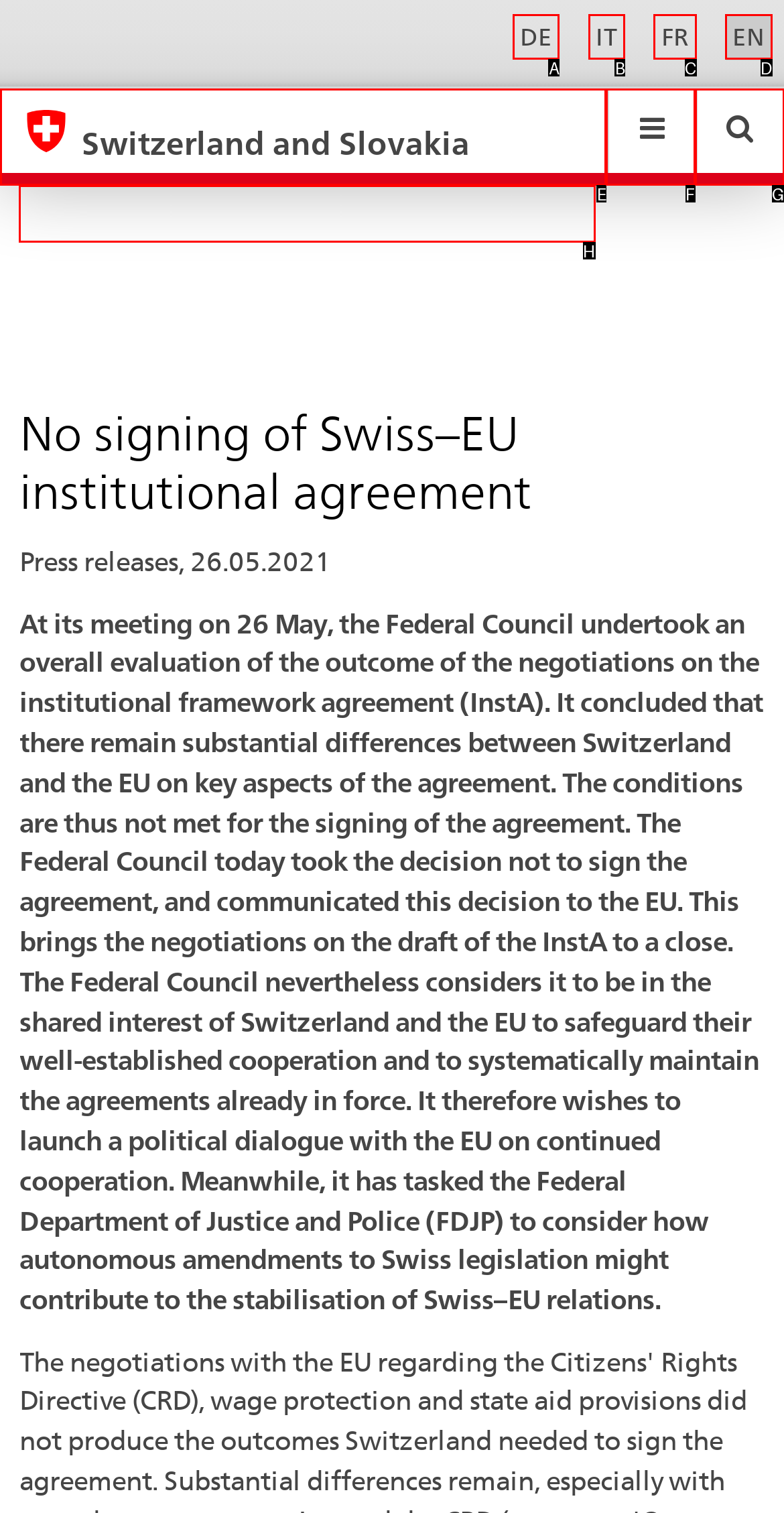Using the description: Reject All, find the HTML element that matches it. Answer with the letter of the chosen option.

None